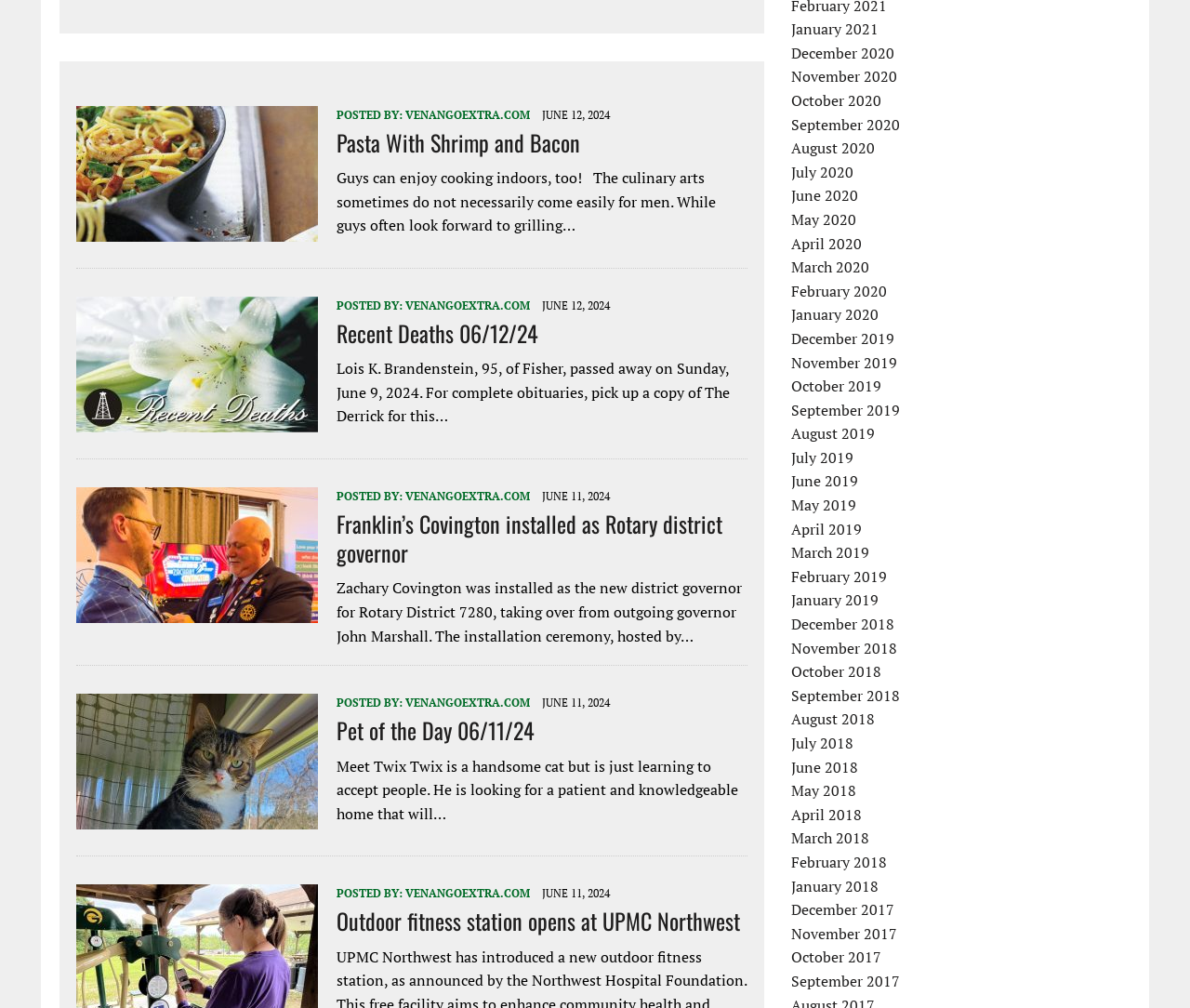Identify the bounding box coordinates of the region I need to click to complete this instruction: "Read the 'Franklin’s Covington installed as Rotary district governor' article".

[0.064, 0.595, 0.267, 0.616]